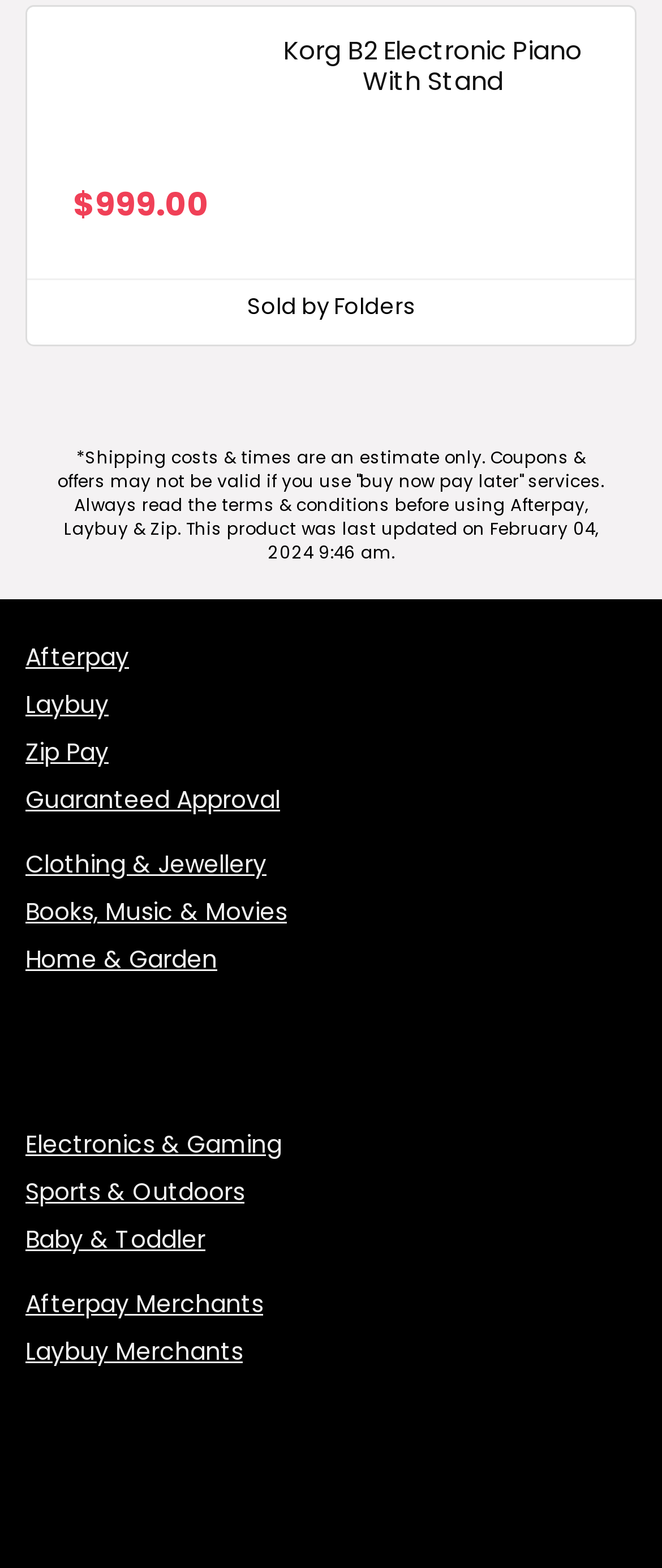Pinpoint the bounding box coordinates of the clickable element to carry out the following instruction: "Browse Electronics & Gaming."

[0.038, 0.719, 0.426, 0.741]